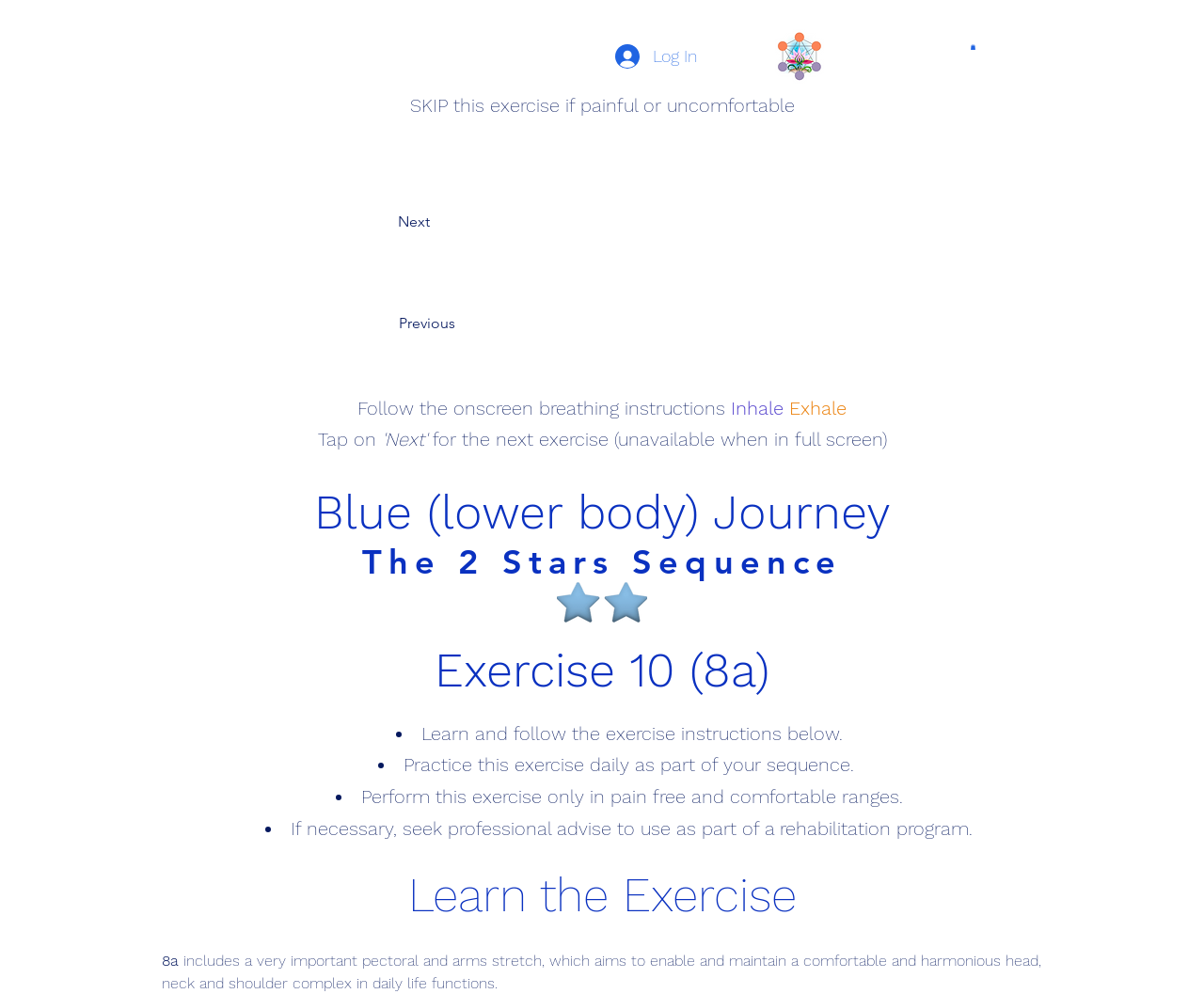What is the instruction for breathing?
Using the information presented in the image, please offer a detailed response to the question.

The instruction for breathing can be found in the static text 'Follow the onscreen breathing instructions' which is located in the middle of the webpage, indicating that the user should follow the onscreen instructions for breathing.